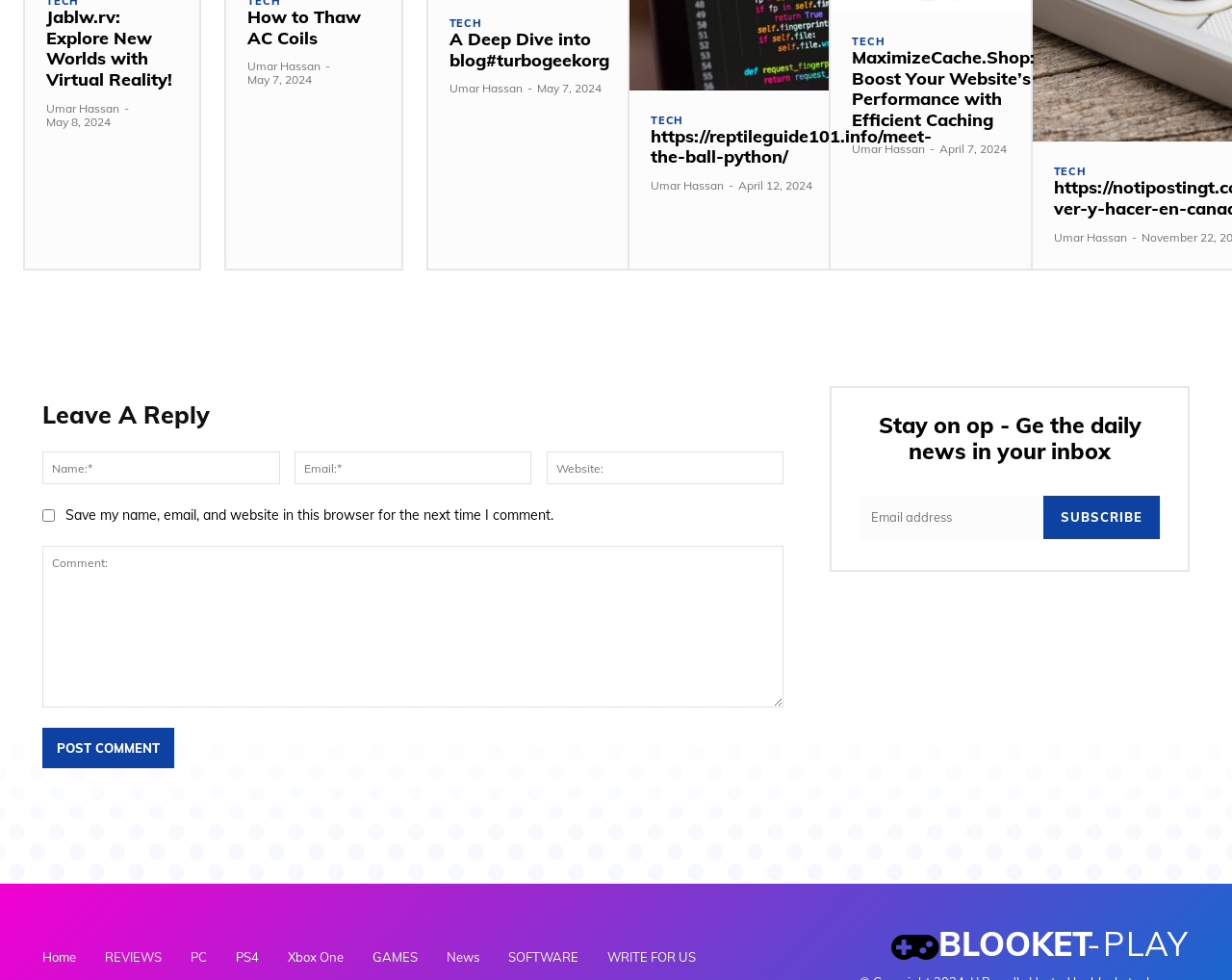Locate the UI element described by Umar Hassan in the provided webpage screenshot. Return the bounding box coordinates in the format (top-left x, top-left y, bottom-right x, bottom-right y), ensuring all values are between 0 and 1.

[0.528, 0.182, 0.587, 0.197]